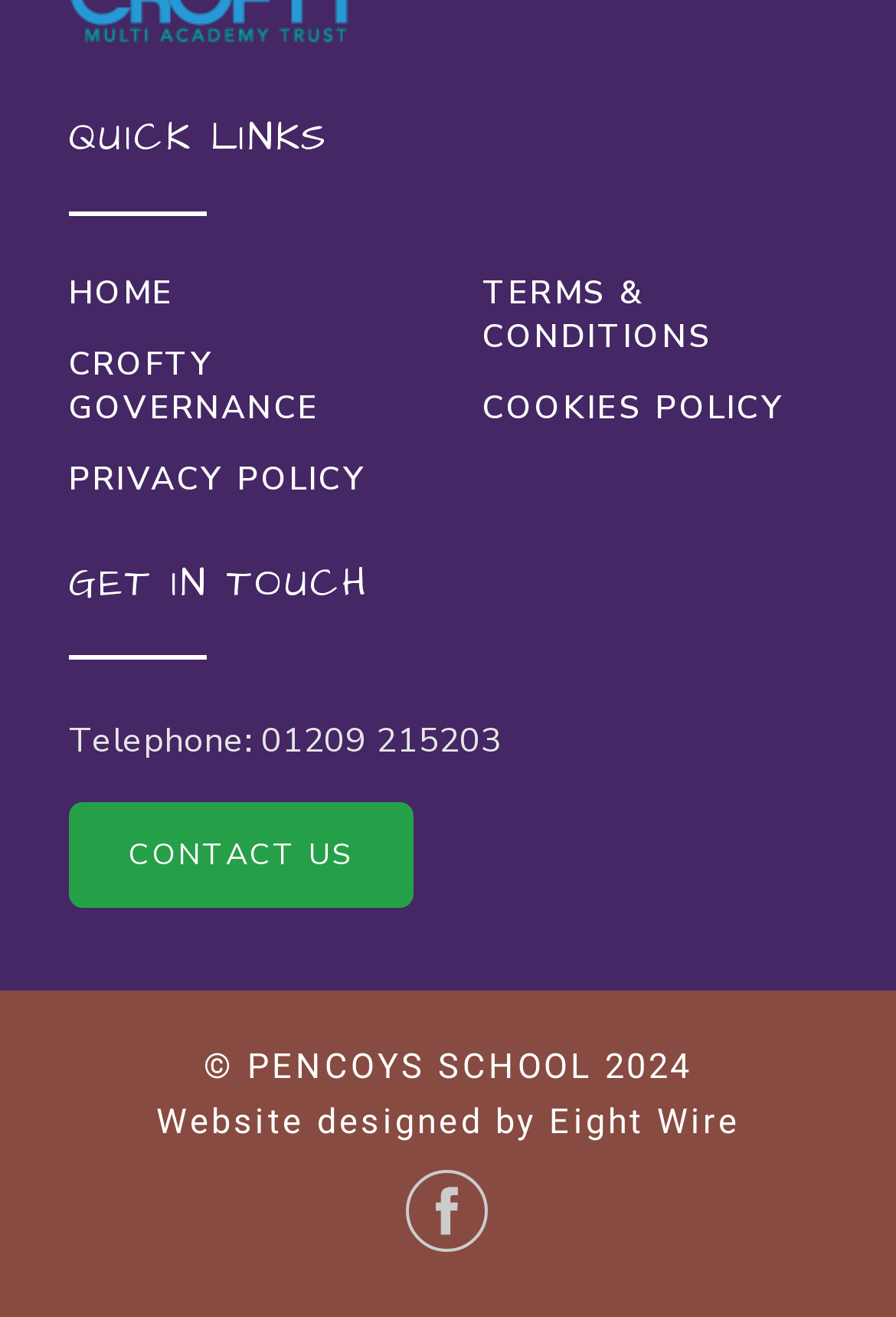What is the phone number to get in touch?
Answer the question based on the image using a single word or a brief phrase.

01209 215203